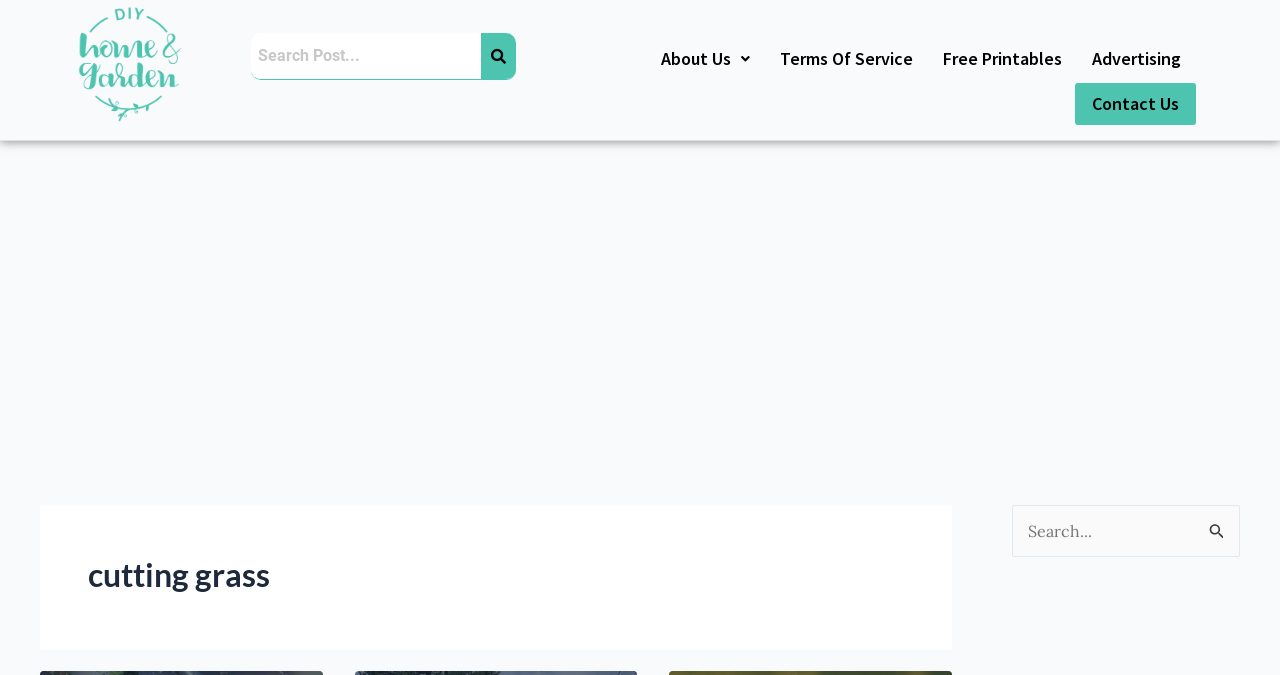What is the purpose of the search box?
Using the image as a reference, answer the question in detail.

The search box is a UI element that allows users to input keywords or phrases to search for specific content within the website. It is a common feature in websites to facilitate easy navigation and retrieval of information.